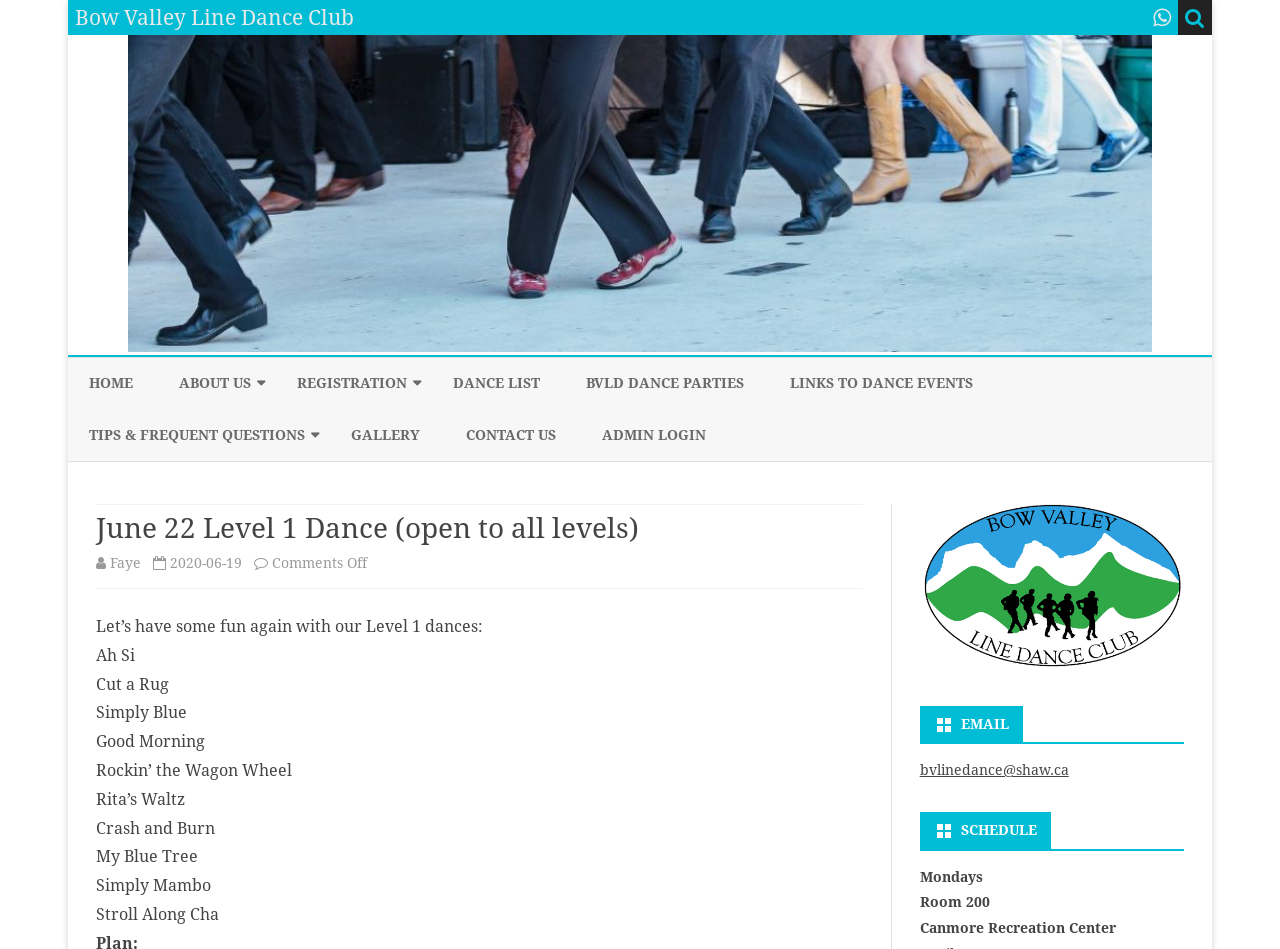Provide a one-word or one-phrase answer to the question:
What is the date of the Level 1 dance event?

June 22, 2020